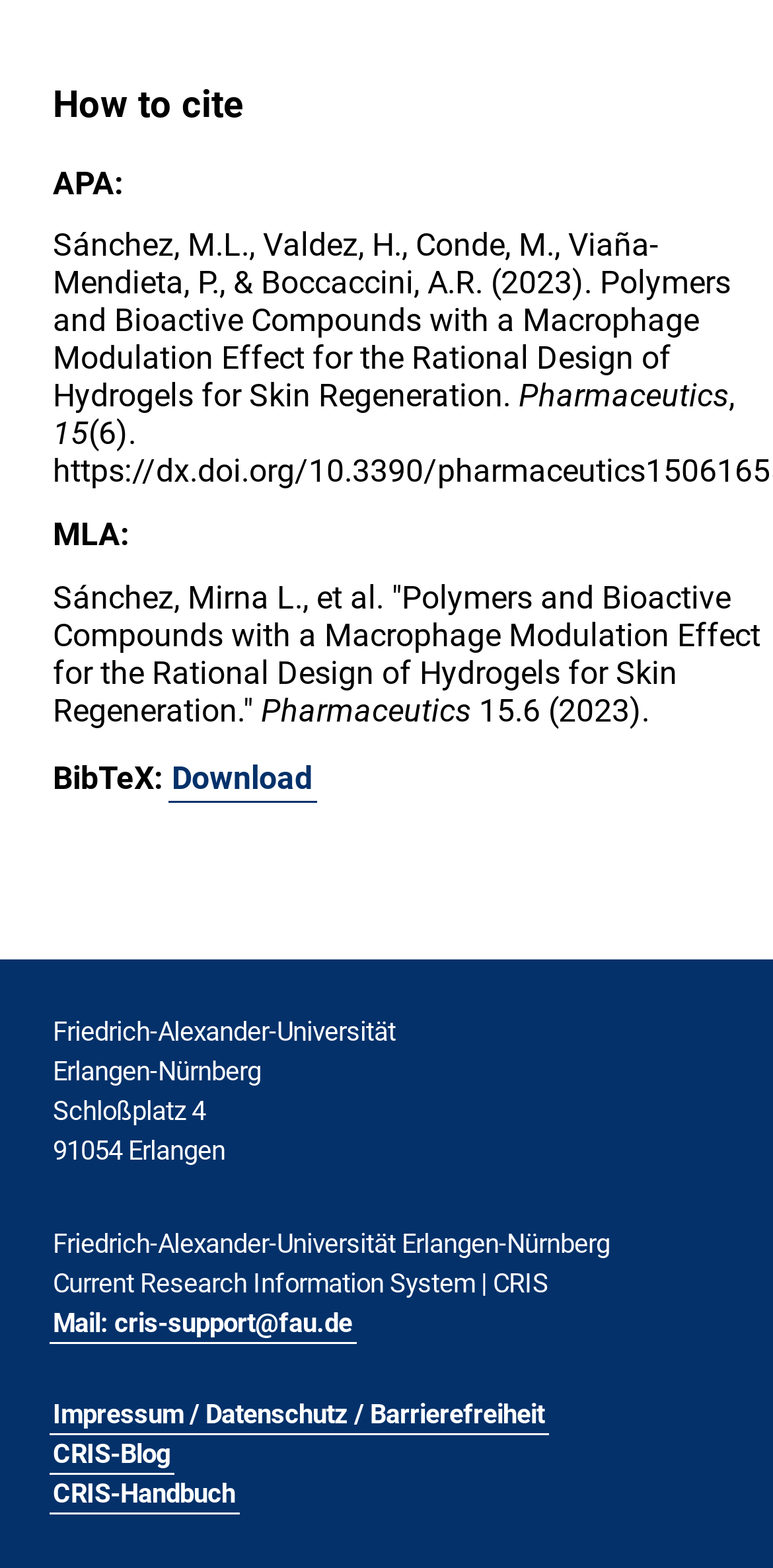What is the name of the system mentioned in the webpage?
Based on the image, provide your answer in one word or phrase.

CRIS